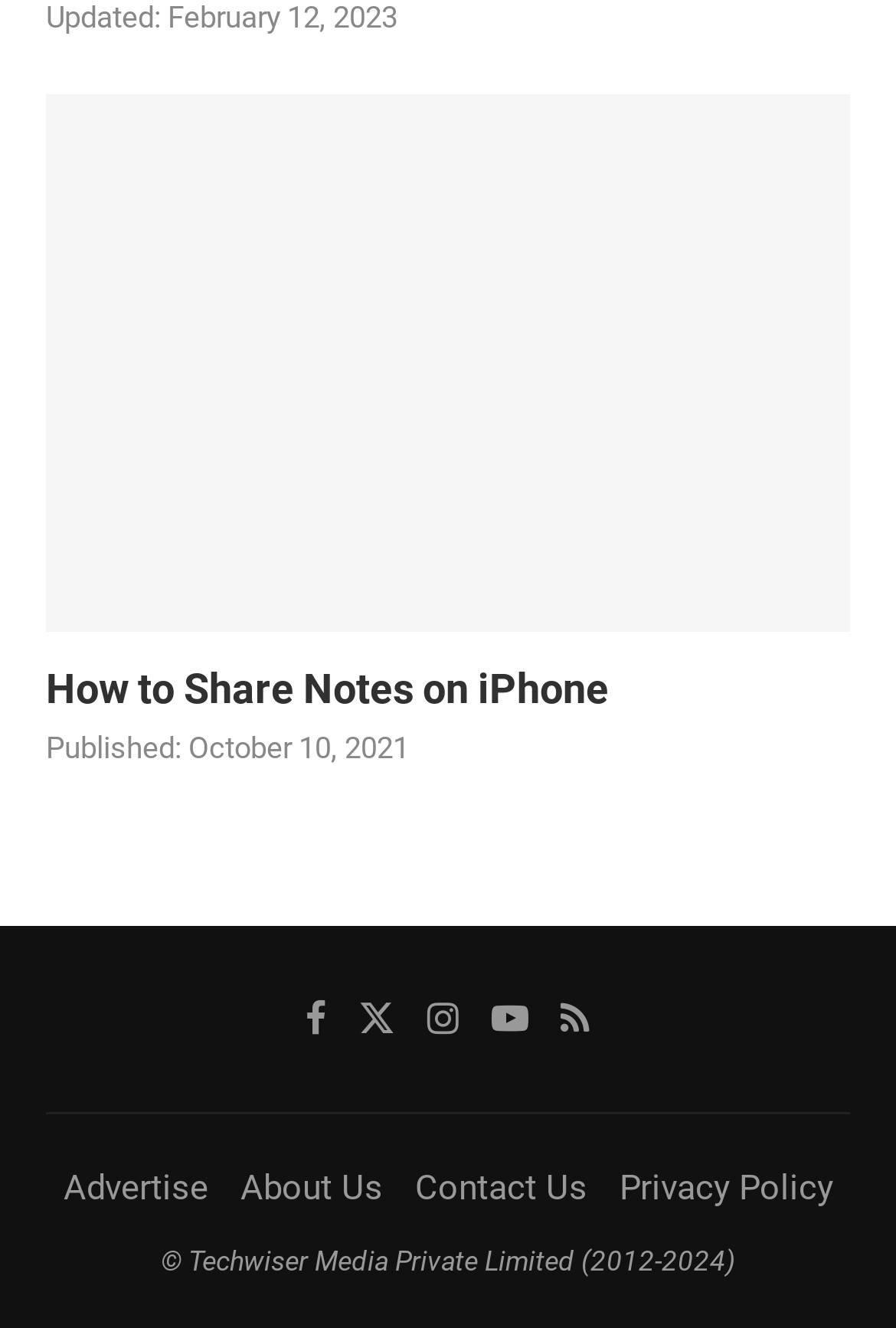Use the information in the screenshot to answer the question comprehensively: What are the other sections available on the webpage?

The other sections available on the webpage can be determined by looking at the links present at the bottom of the webpage, which include Advertise, About Us, Contact Us, and Privacy Policy.